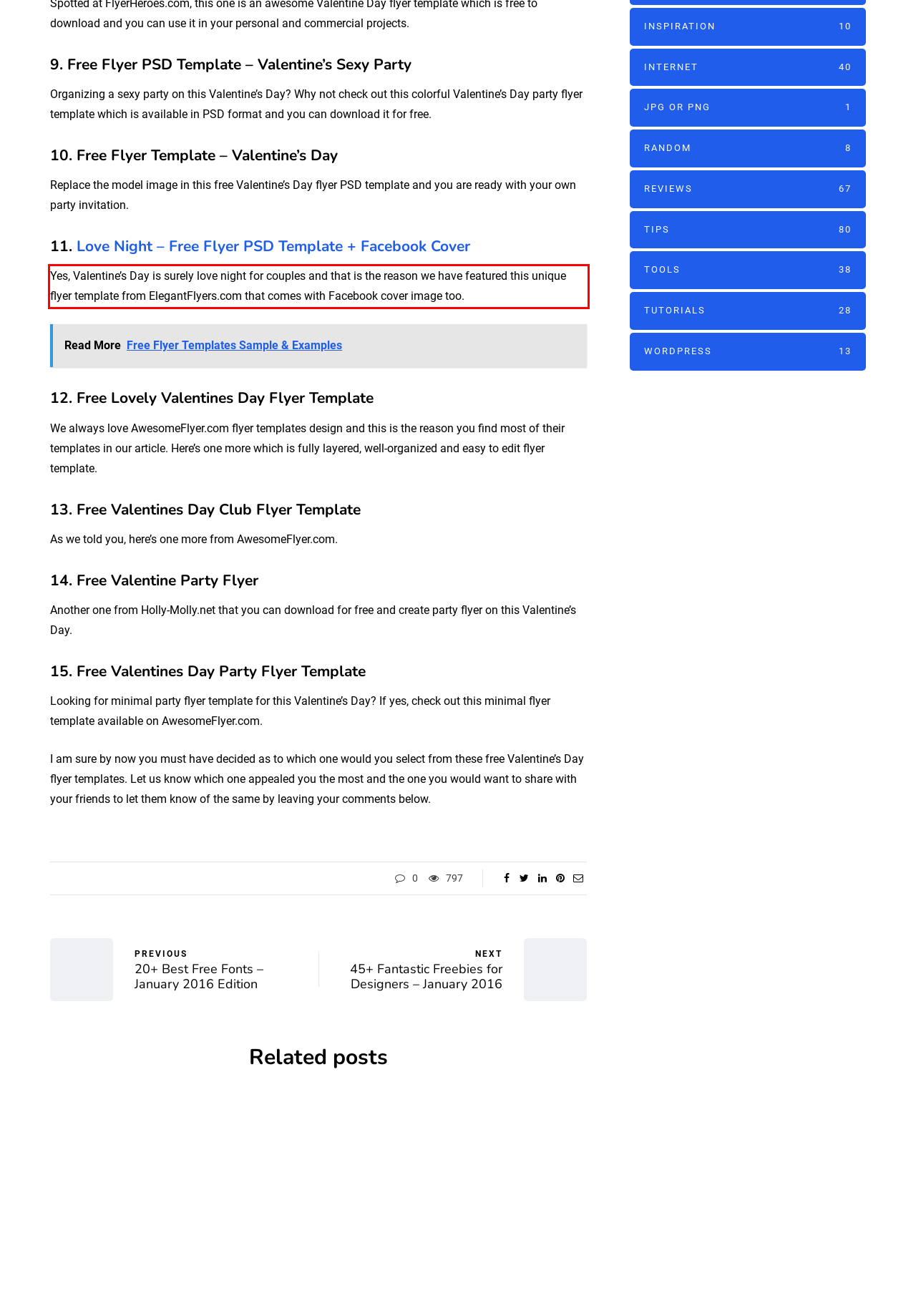Identify and extract the text within the red rectangle in the screenshot of the webpage.

Yes, Valentine’s Day is surely love night for couples and that is the reason we have featured this unique flyer template from ElegantFlyers.com that comes with Facebook cover image too.